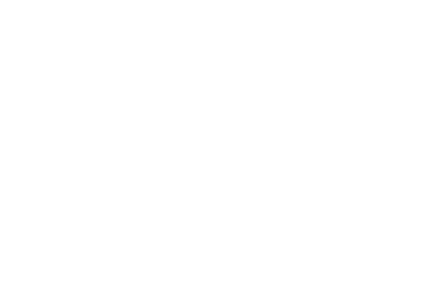Who is the target audience for the living options?
From the details in the image, provide a complete and detailed answer to the question.

According to the caption, the living options in Brno cater to various needs, including those of students, professionals, and individuals seeking a cozy second home, implying that the target audience is diverse and inclusive.